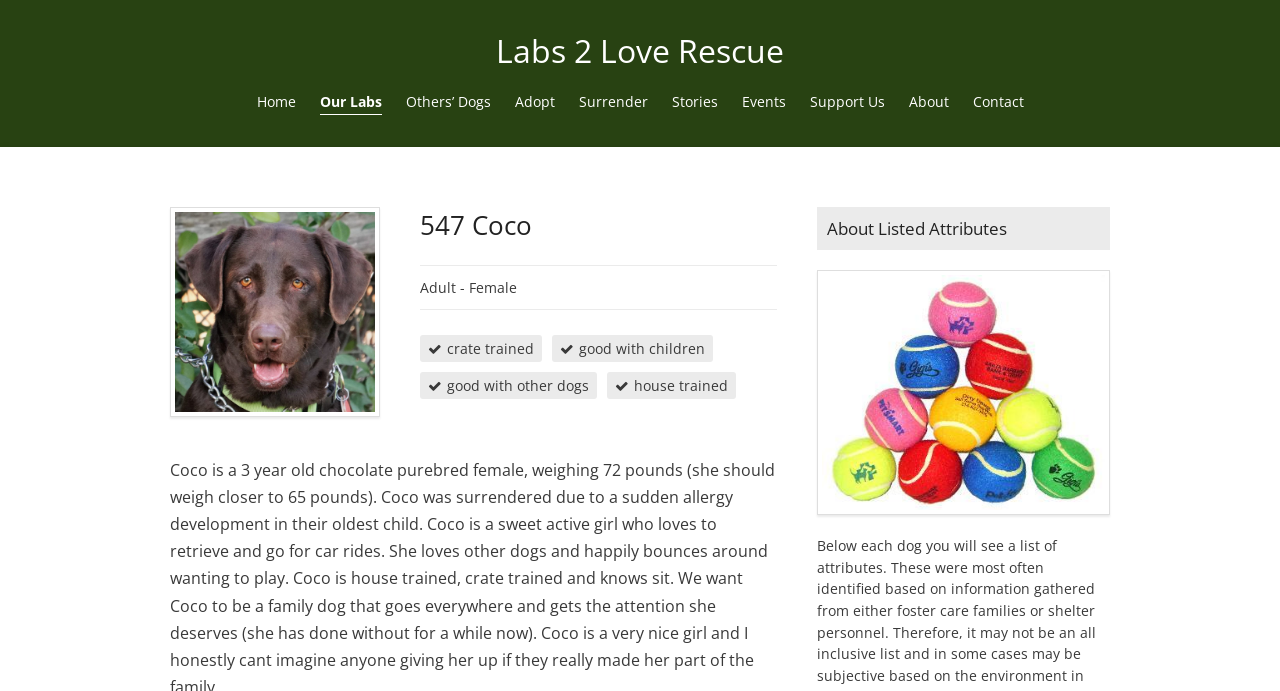Provide your answer in a single word or phrase: 
Is the dog good with children?

Yes